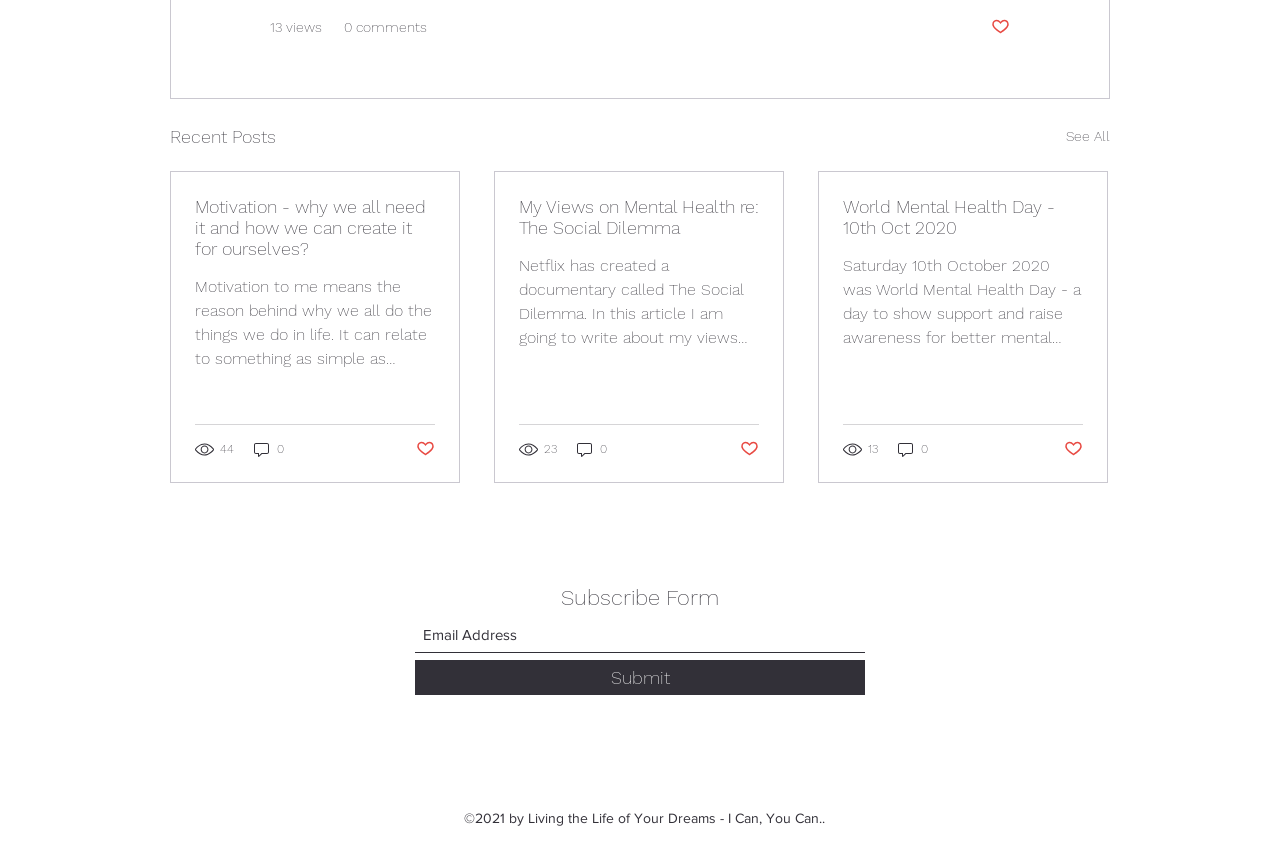Determine the bounding box for the HTML element described here: "June 2023". The coordinates should be given as [left, top, right, bottom] with each number being a float between 0 and 1.

None